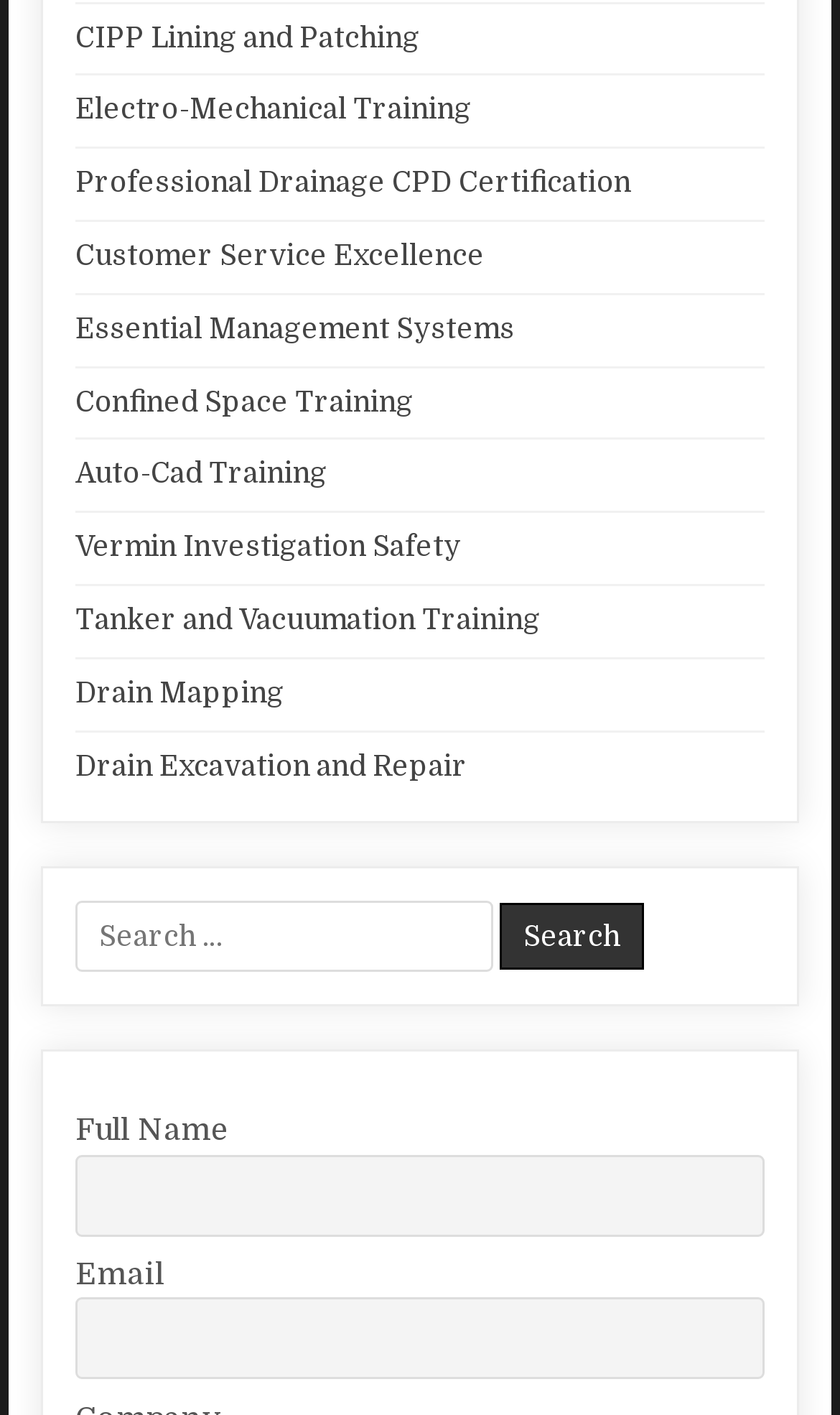Identify the bounding box coordinates of the area that should be clicked in order to complete the given instruction: "Enter email". The bounding box coordinates should be four float numbers between 0 and 1, i.e., [left, top, right, bottom].

[0.09, 0.917, 0.91, 0.975]